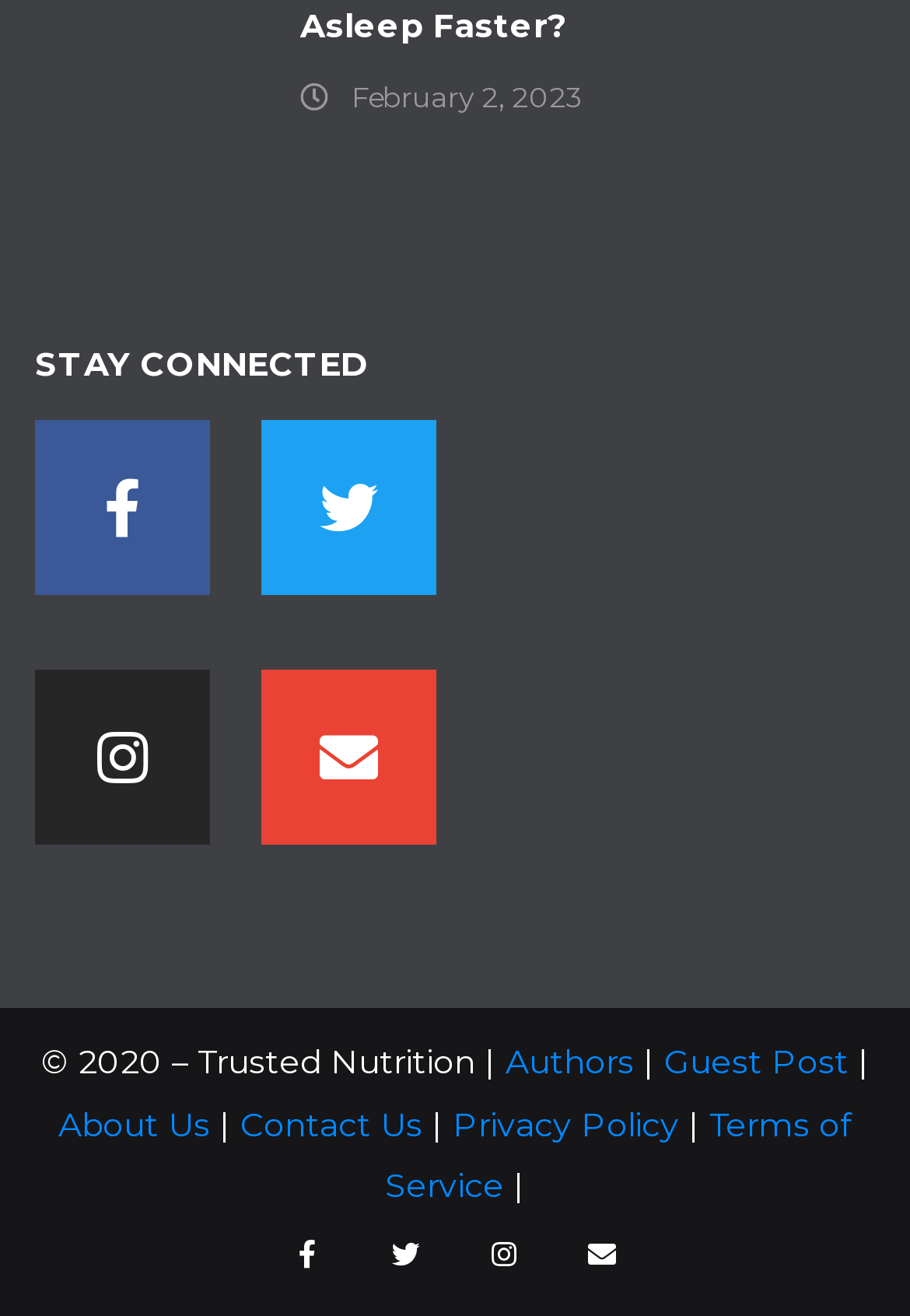Respond to the question below with a single word or phrase:
What is the copyright year?

2020